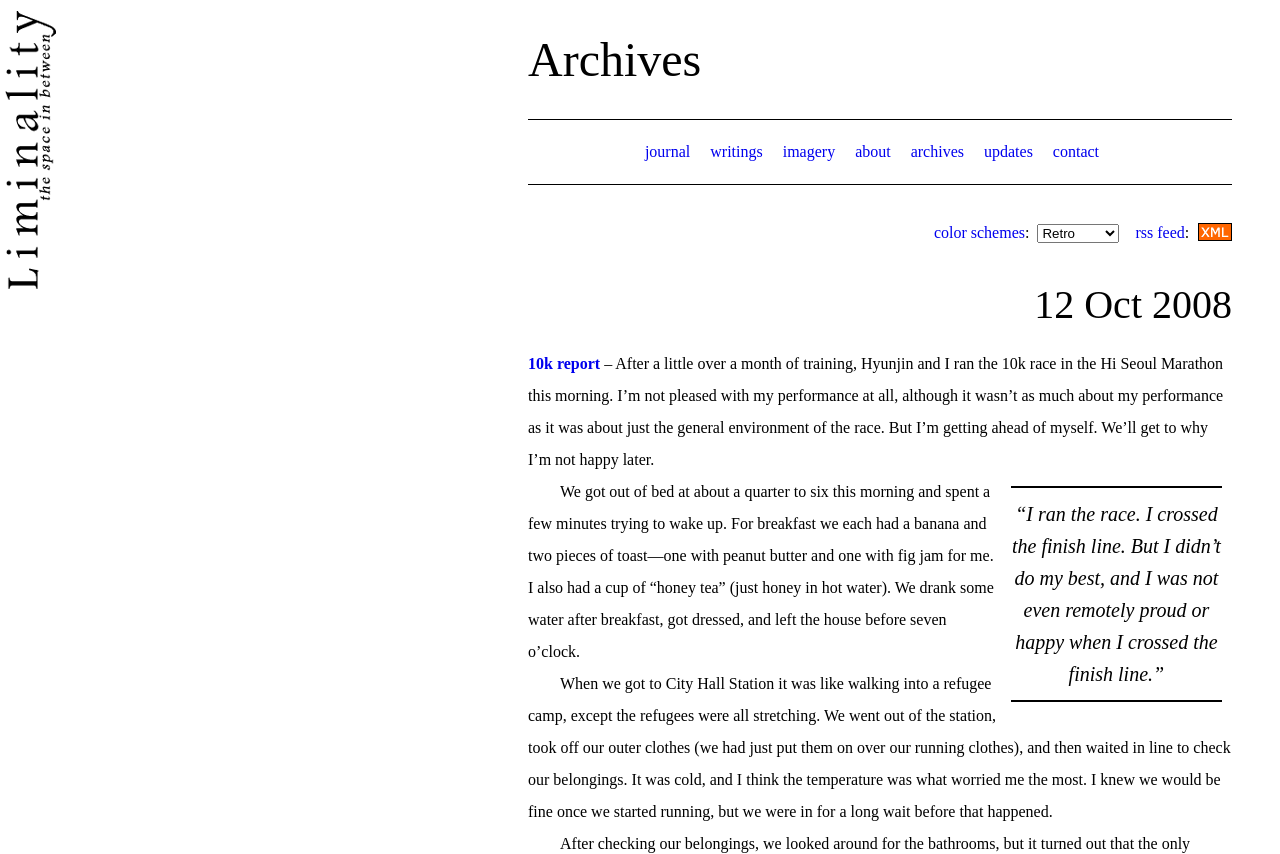Extract the bounding box coordinates of the UI element described: "parent_node: color schemes:". Provide the coordinates in the format [left, top, right, bottom] with values ranging from 0 to 1.

[0.932, 0.262, 0.962, 0.282]